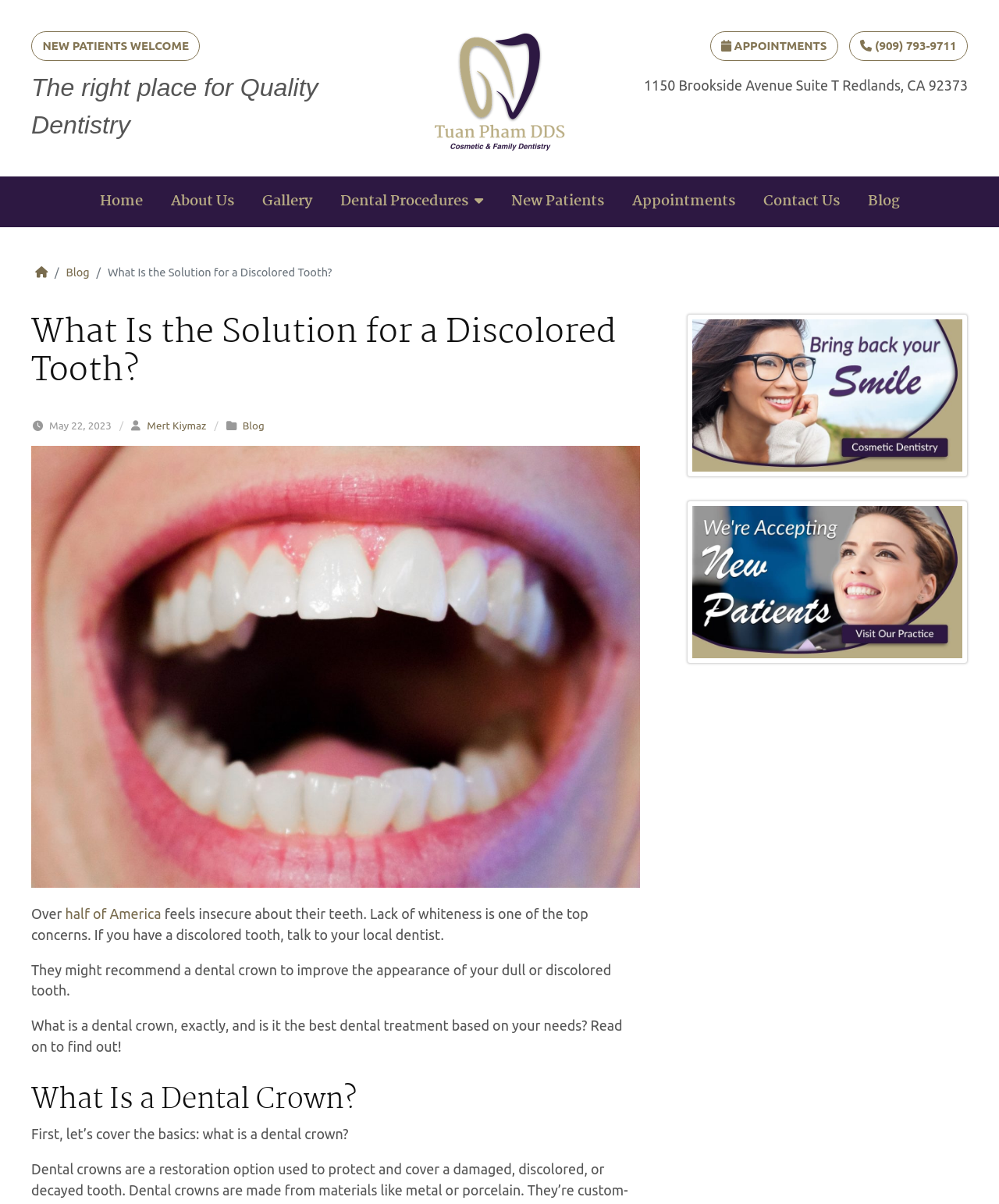Identify the bounding box coordinates for the element that needs to be clicked to fulfill this instruction: "Go to Products page". Provide the coordinates in the format of four float numbers between 0 and 1: [left, top, right, bottom].

None